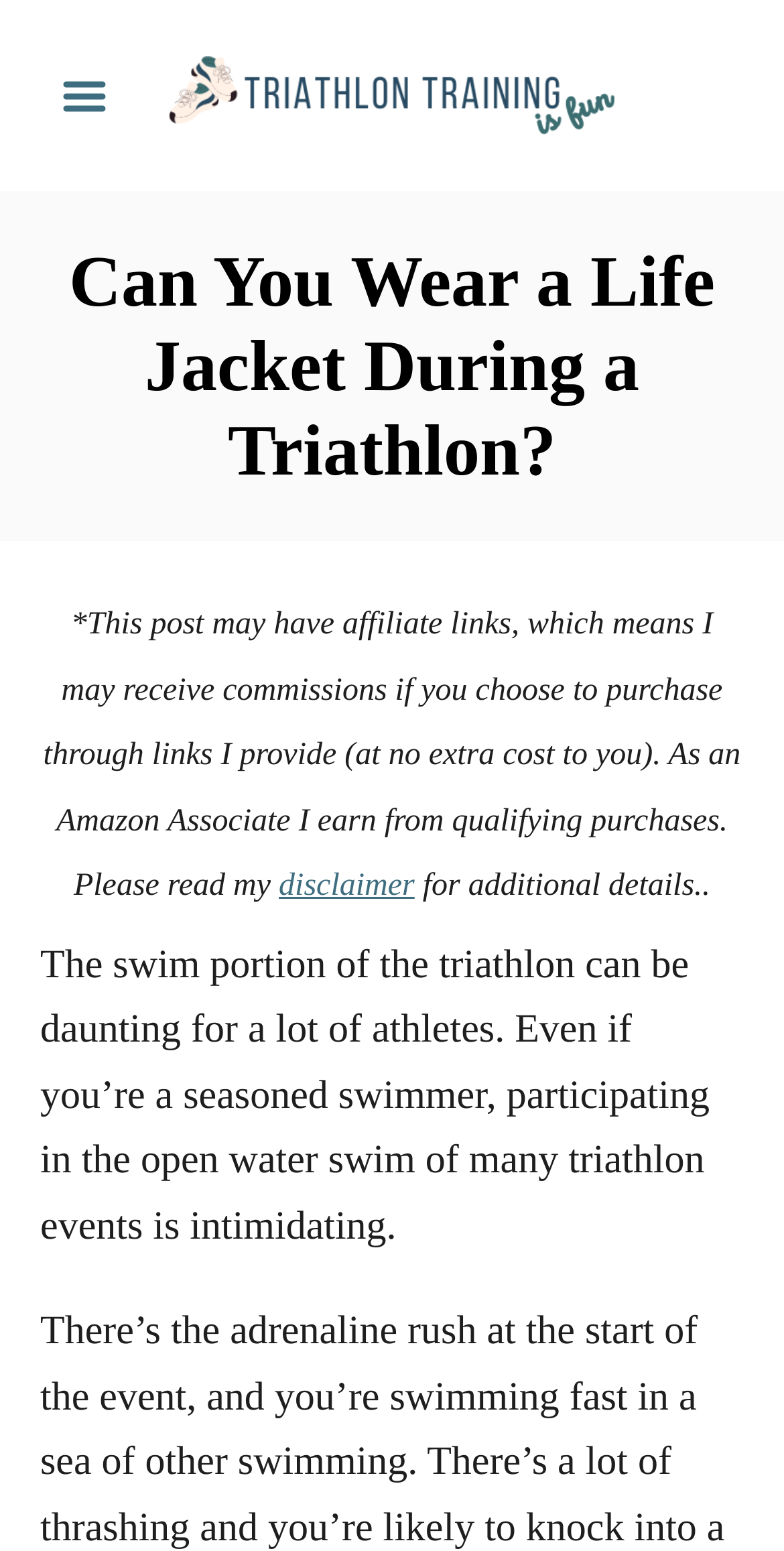Determine the bounding box for the UI element as described: "aria-label="facebook"". The coordinates should be represented as four float numbers between 0 and 1, formatted as [left, top, right, bottom].

None